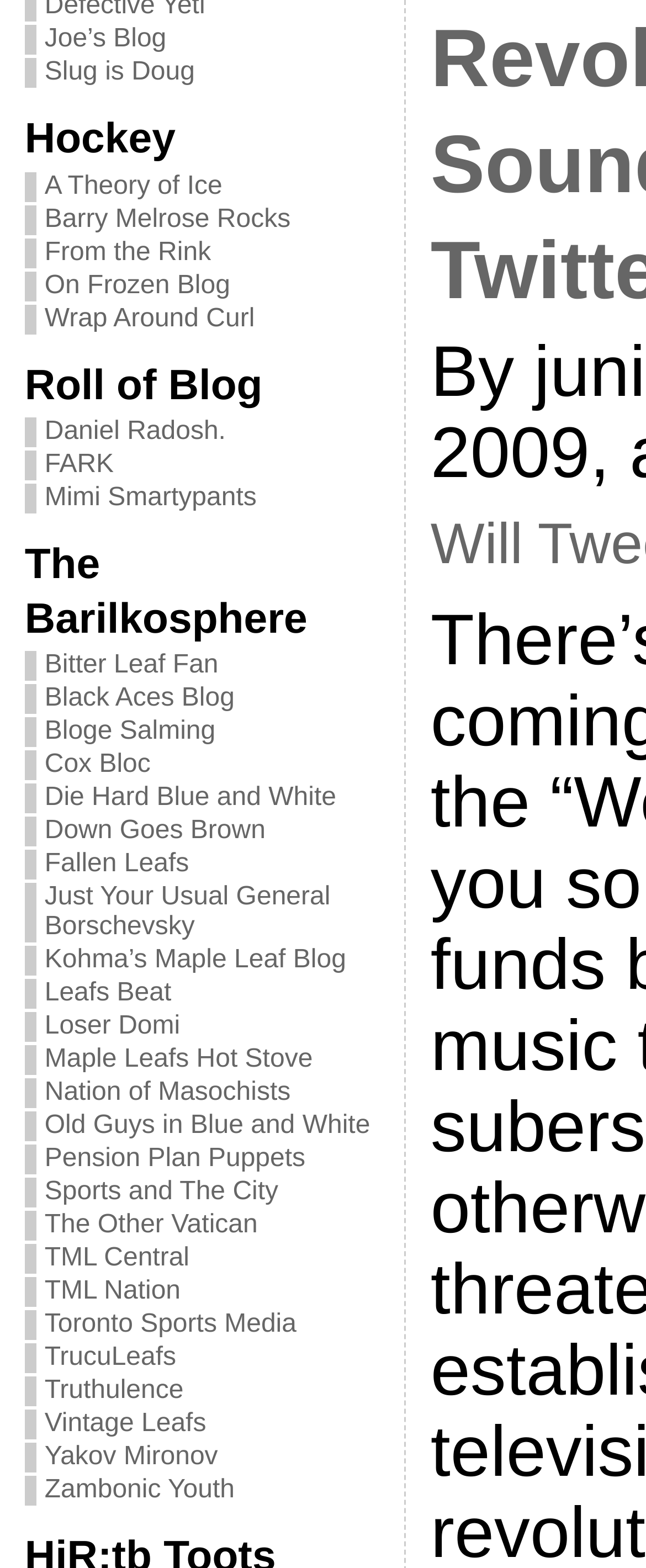Locate the bounding box of the UI element described in the following text: "Mimi Smartypants".

[0.069, 0.308, 0.397, 0.326]